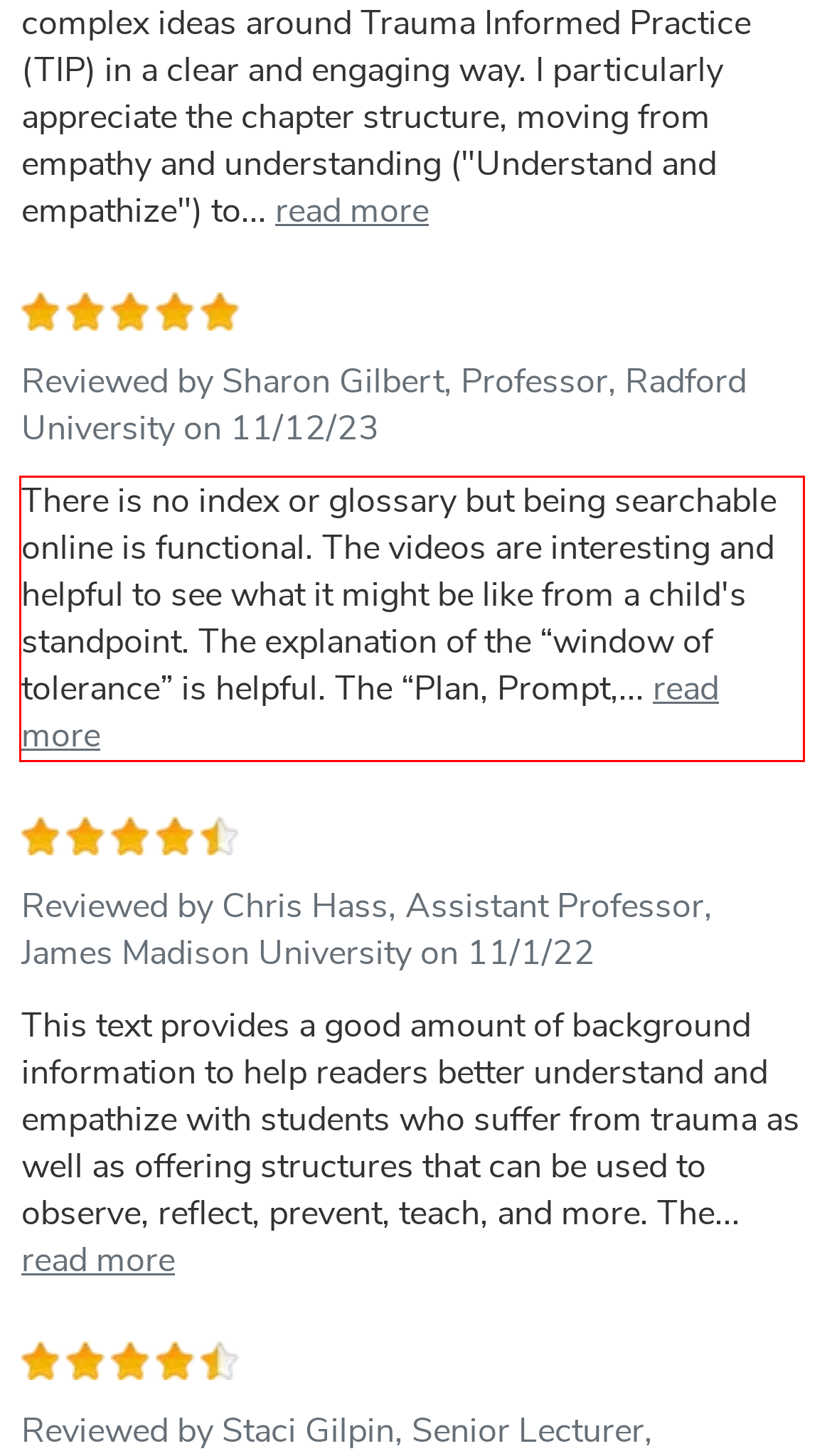Analyze the screenshot of a webpage where a red rectangle is bounding a UI element. Extract and generate the text content within this red bounding box.

There is no index or glossary but being searchable online is functional. The videos are interesting and helpful to see what it might be like from a child's standpoint. The explanation of the “window of tolerance” is helpful. The “Plan, Prompt,... read more